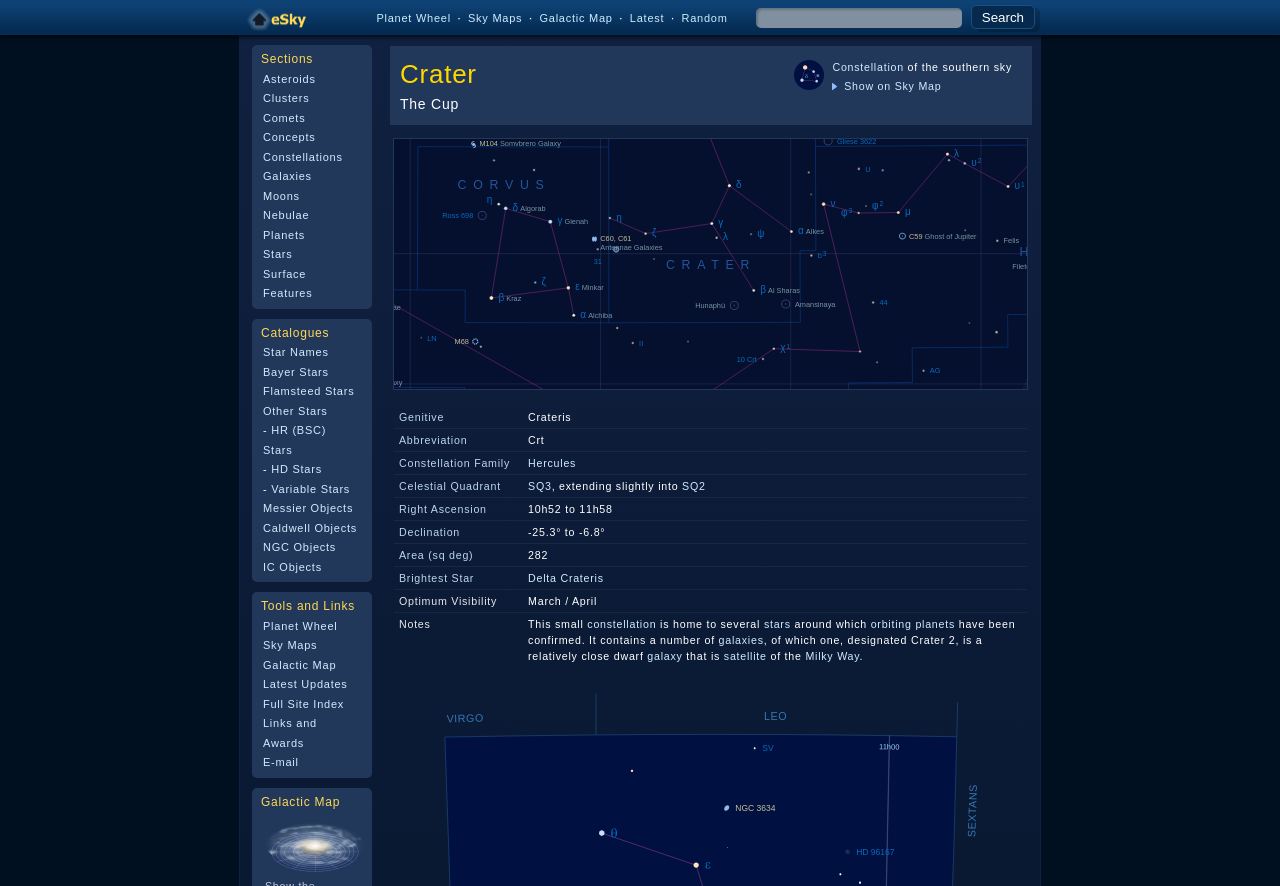What is the abbreviation of the constellation Crater?
Give a comprehensive and detailed explanation for the question.

I found the answer by looking at the table with the heading 'Crater' and the row with the column 'Abbreviation' which has the value 'Crt'.